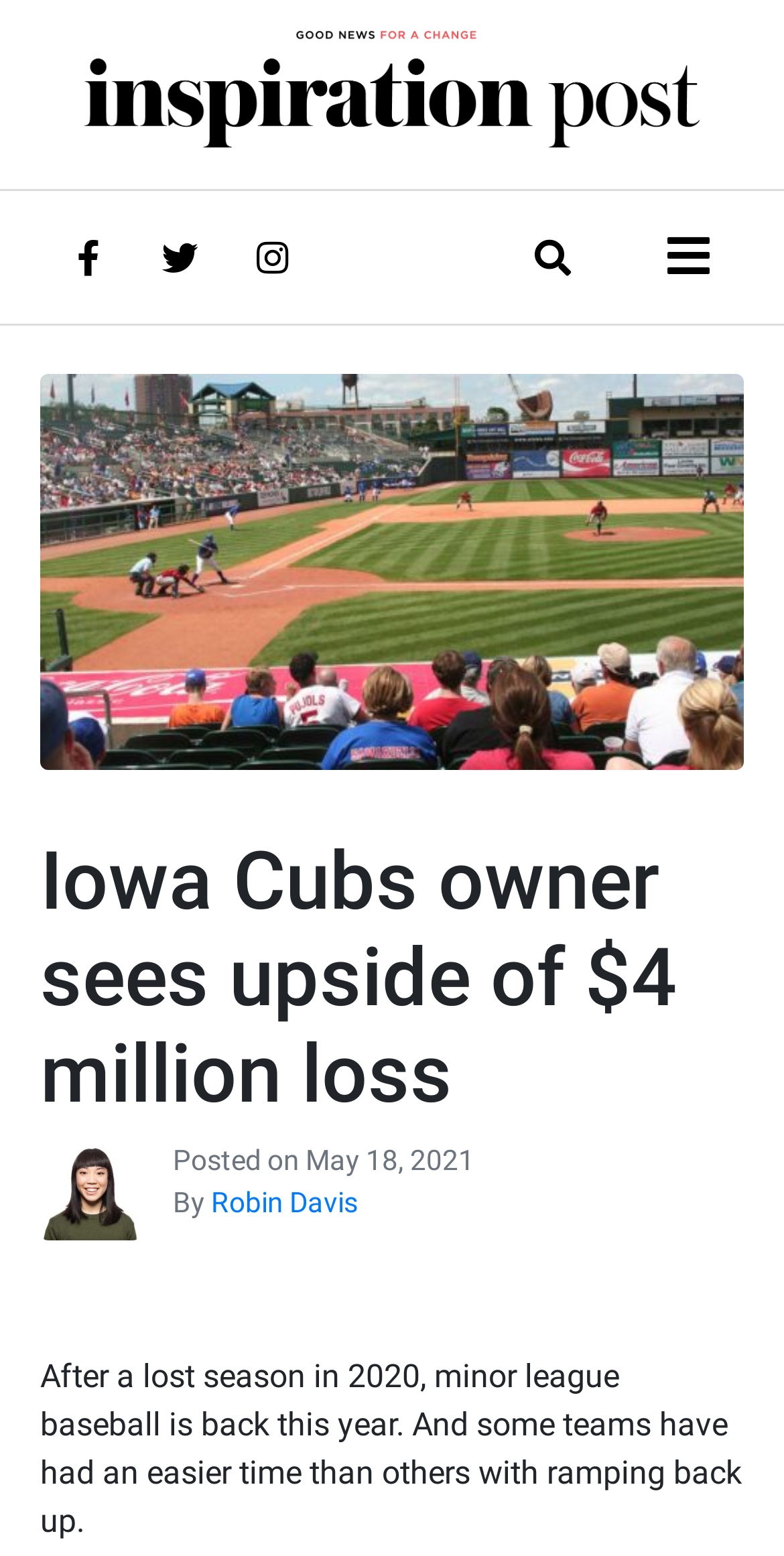Bounding box coordinates are specified in the format (top-left x, top-left y, bottom-right x, bottom-right y). All values are floating point numbers bounded between 0 and 1. Please provide the bounding box coordinate of the region this sentence describes: Robin Davis

[0.269, 0.762, 0.456, 0.783]